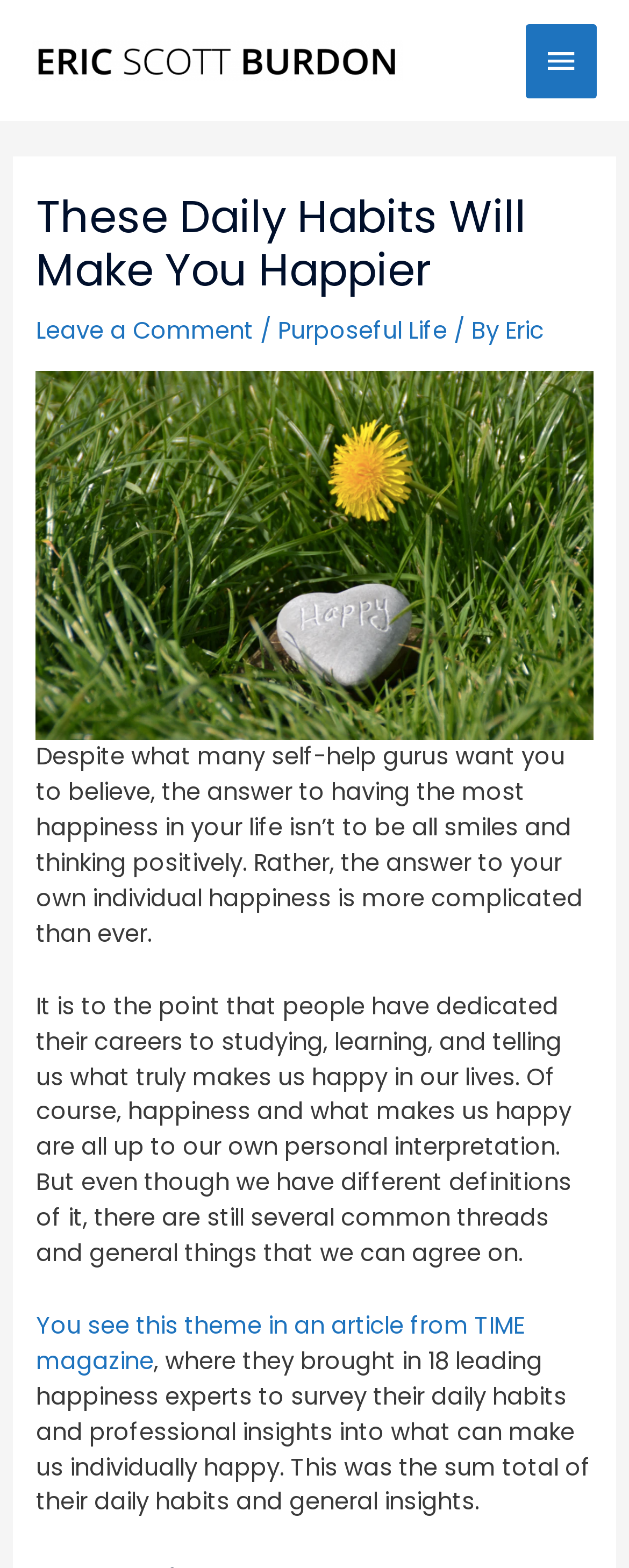Convey a detailed summary of the webpage, mentioning all key elements.

The webpage is about daily habits and their impact on individual happiness. At the top left, there is a link to the author's name, "Eric Scott Burdon", accompanied by an image of the same name. On the top right, there is a main menu button that, when expanded, reveals a header section.

In the header section, there is a heading that reads "These Daily Habits Will Make You Happier". Below the heading, there are three links: "Leave a Comment", "Purposeful Life", and "Eric", separated by static text. 

Below the header section, there is a figure, likely an image, that spans the width of the page. Following the figure, there are three blocks of static text that discuss the concept of happiness and how it is studied. The text explains that happiness is a complex and personal concept, but there are common threads that can be agreed upon.

The third block of text includes a link to an article from TIME magazine, which is referenced to support the idea that daily habits can contribute to individual happiness. Overall, the webpage appears to be an article or blog post that explores the relationship between daily habits and happiness.